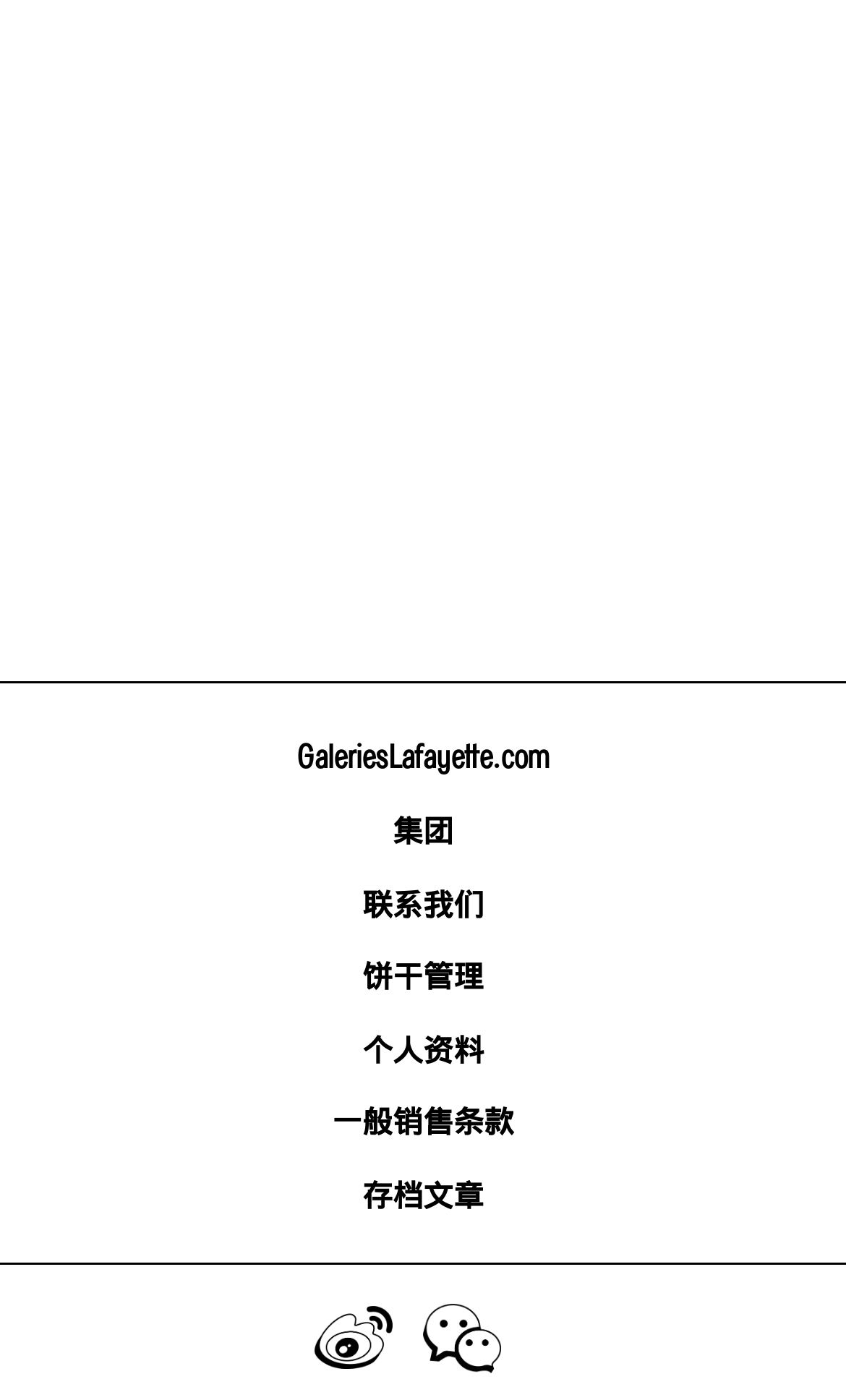Is there a link to manage cookies?
Please respond to the question thoroughly and include all relevant details.

The link '饼干管理' can be translated to 'cookie management', which suggests that it is a link to manage cookies.